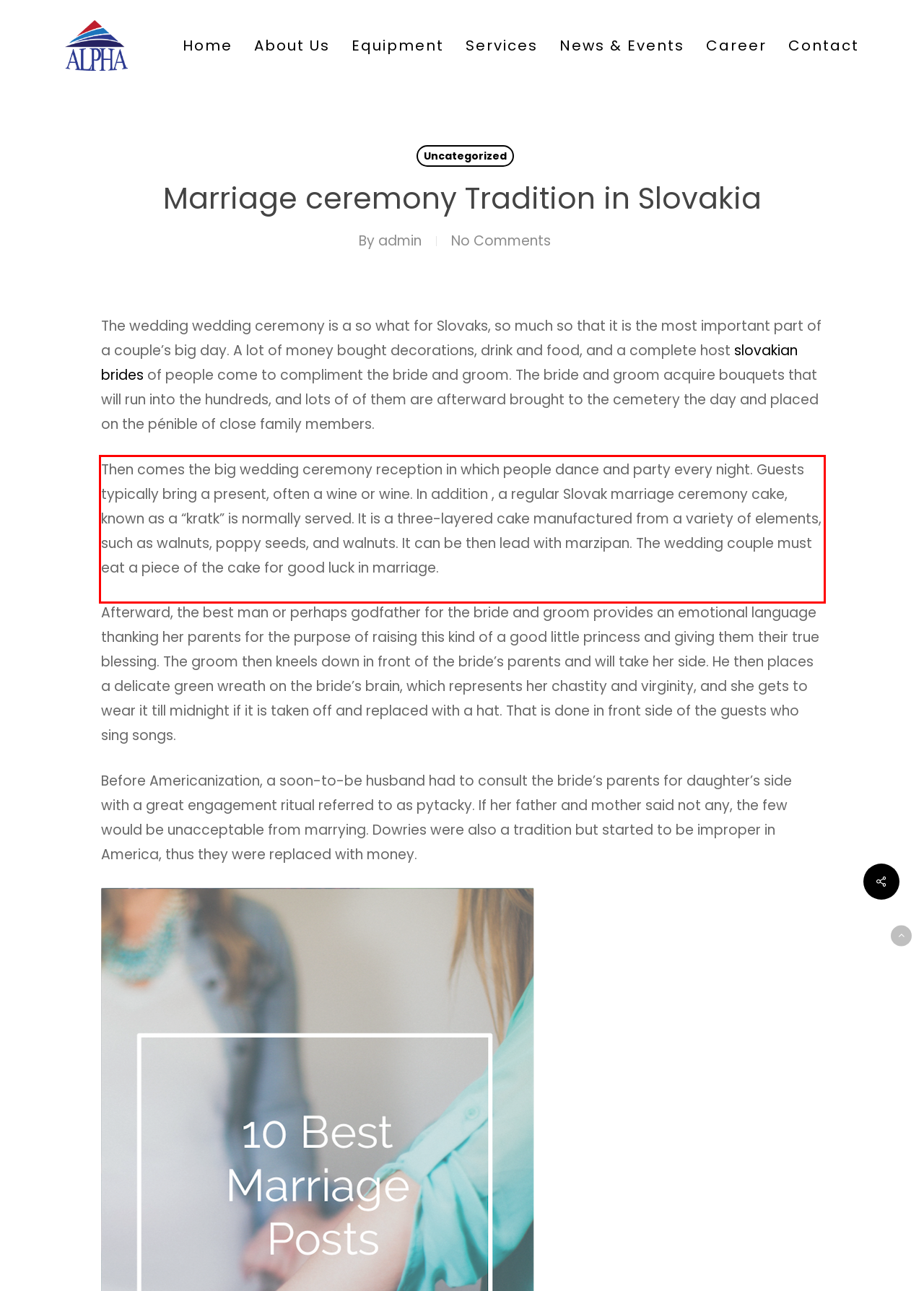Please examine the webpage screenshot containing a red bounding box and use OCR to recognize and output the text inside the red bounding box.

Then comes the big wedding ceremony reception in which people dance and party every night. Guests typically bring a present, often a wine or wine. In addition , a regular Slovak marriage ceremony cake, known as a “kratk” is normally served. It is a three-layered cake manufactured from a variety of elements, such as walnuts, poppy seeds, and walnuts. It can be then lead with marzipan. The wedding couple must eat a piece of the cake for good luck in marriage.